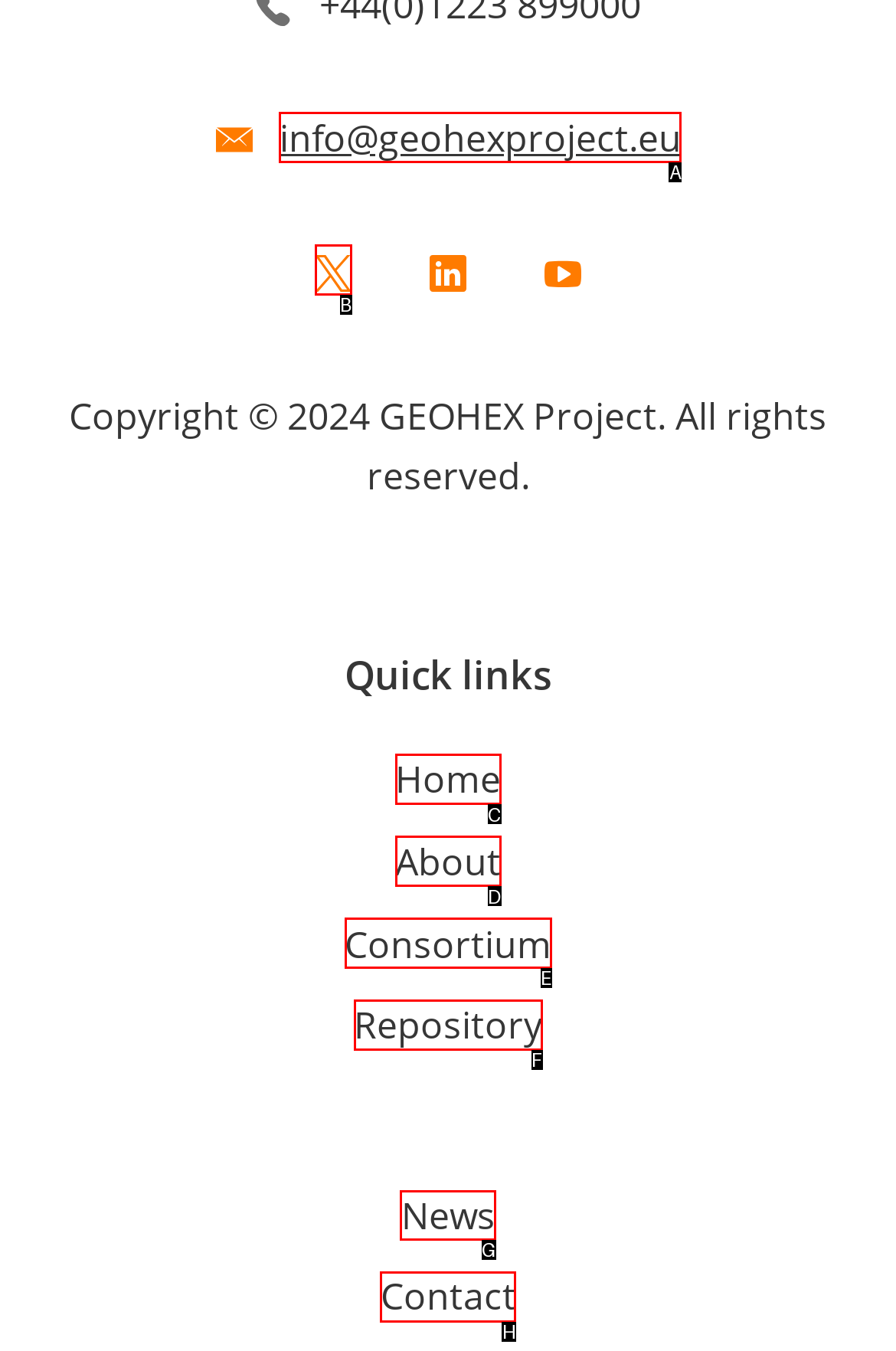Select the appropriate letter to fulfill the given instruction: Read the news
Provide the letter of the correct option directly.

G